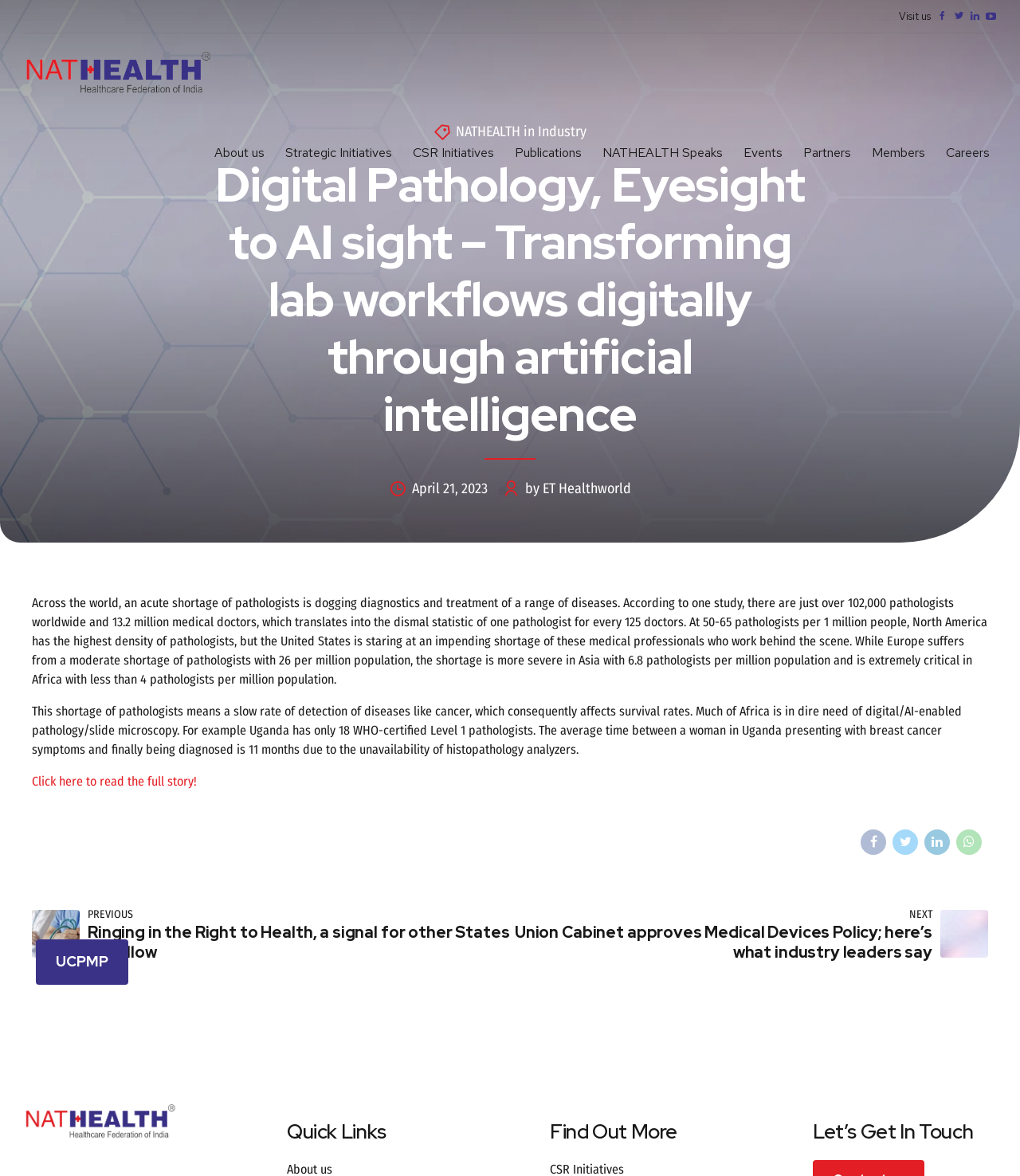From the webpage screenshot, predict the bounding box coordinates (top-left x, top-left y, bottom-right x, bottom-right y) for the UI element described here: Careers

[0.921, 0.113, 0.977, 0.147]